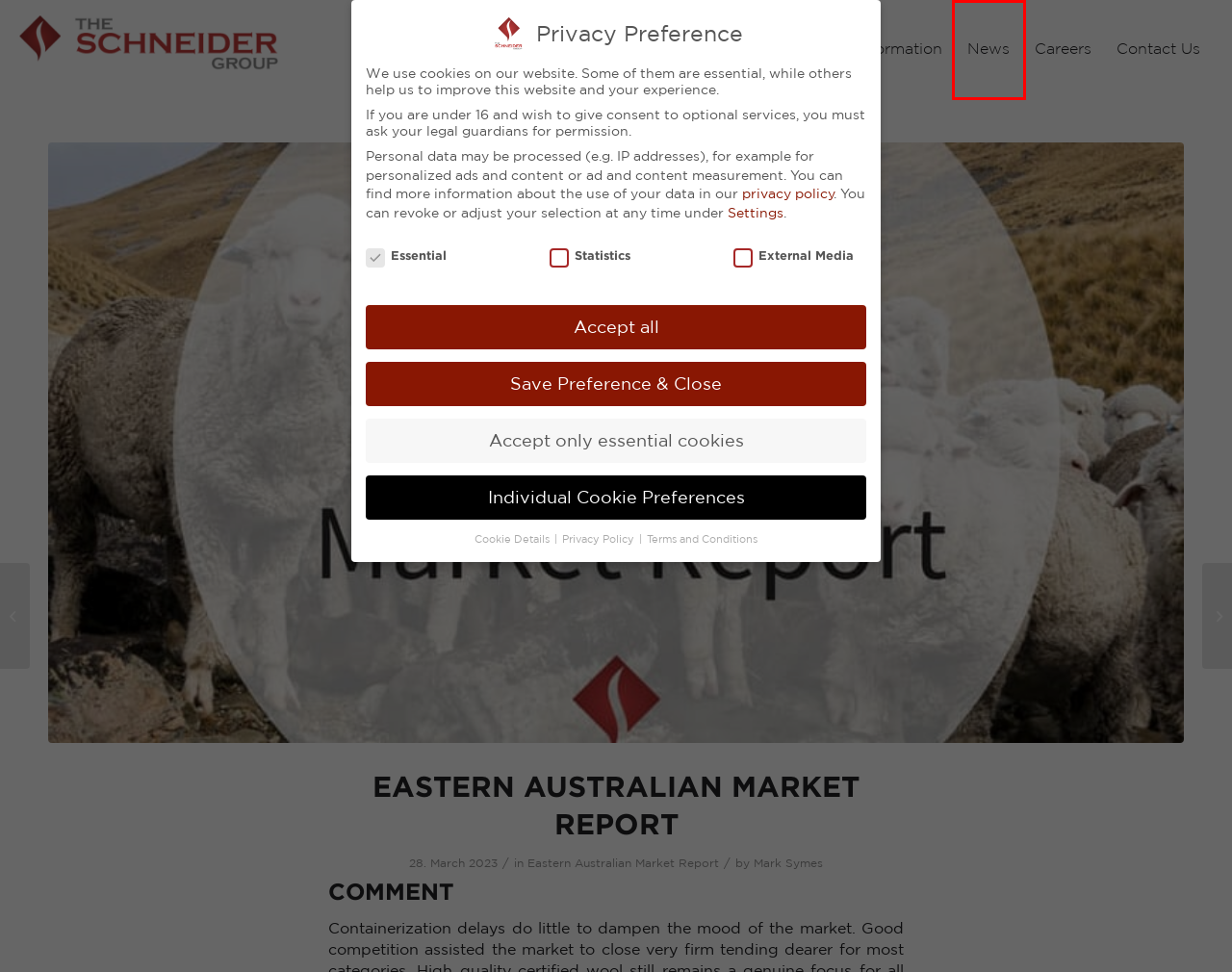Examine the screenshot of a webpage with a red bounding box around a UI element. Your task is to identify the webpage description that best corresponds to the new webpage after clicking the specified element. The given options are:
A. Authentico Integrity Scheme - The Schneider Group
B. Privacy Policy of the Schneider Group Website
C. Market Information - The Schneider Group
D. Products - The Schneider Group
E. Terms and Conditions - The Schneider Group
F. Contact Us - The Schneider Group
G. News Blog Posts from The Schneider Group
H. Eastern Australian Market Report Archive - The Schneider Group

G